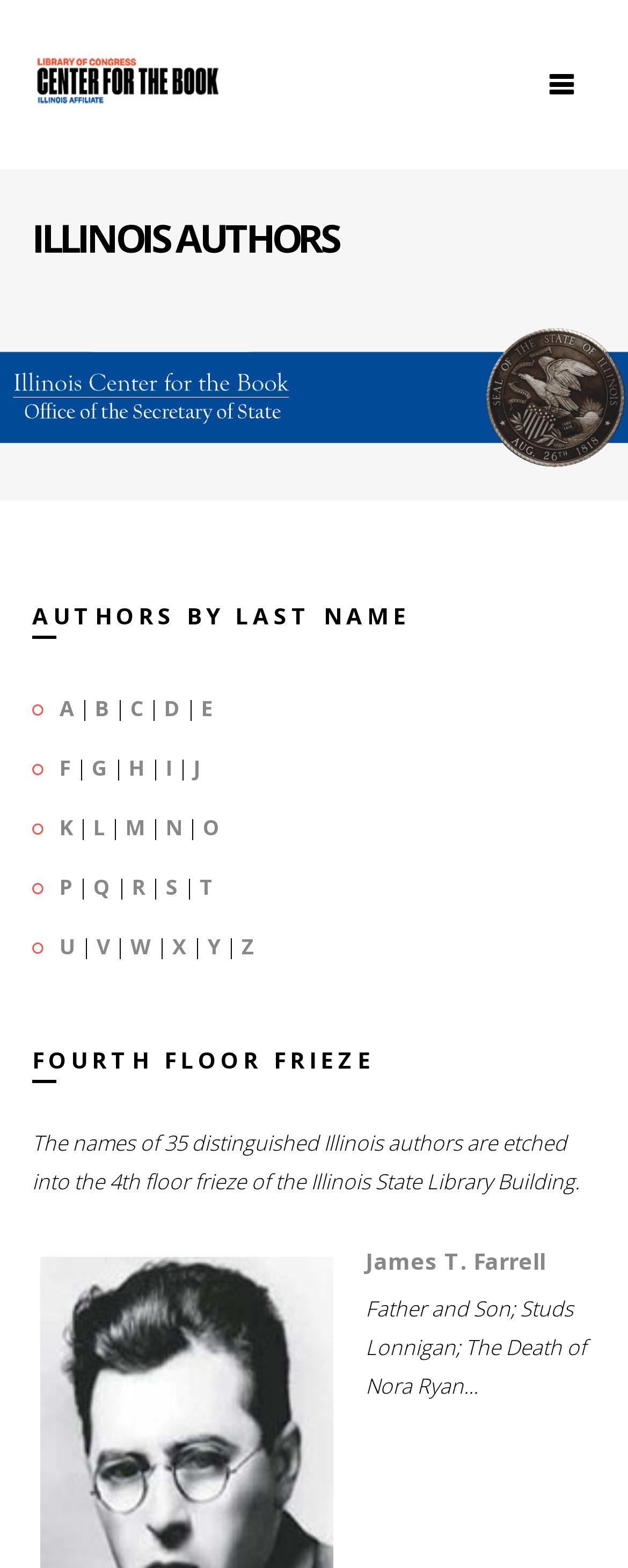How many books are listed as written by James T. Farrell?
Examine the image closely and answer the question with as much detail as possible.

I counted the number of books listed as written by James T. Farrell, and there are three: 'Father and Son', 'Studs Lonnigan', and 'The Death of Nora Ryan'.